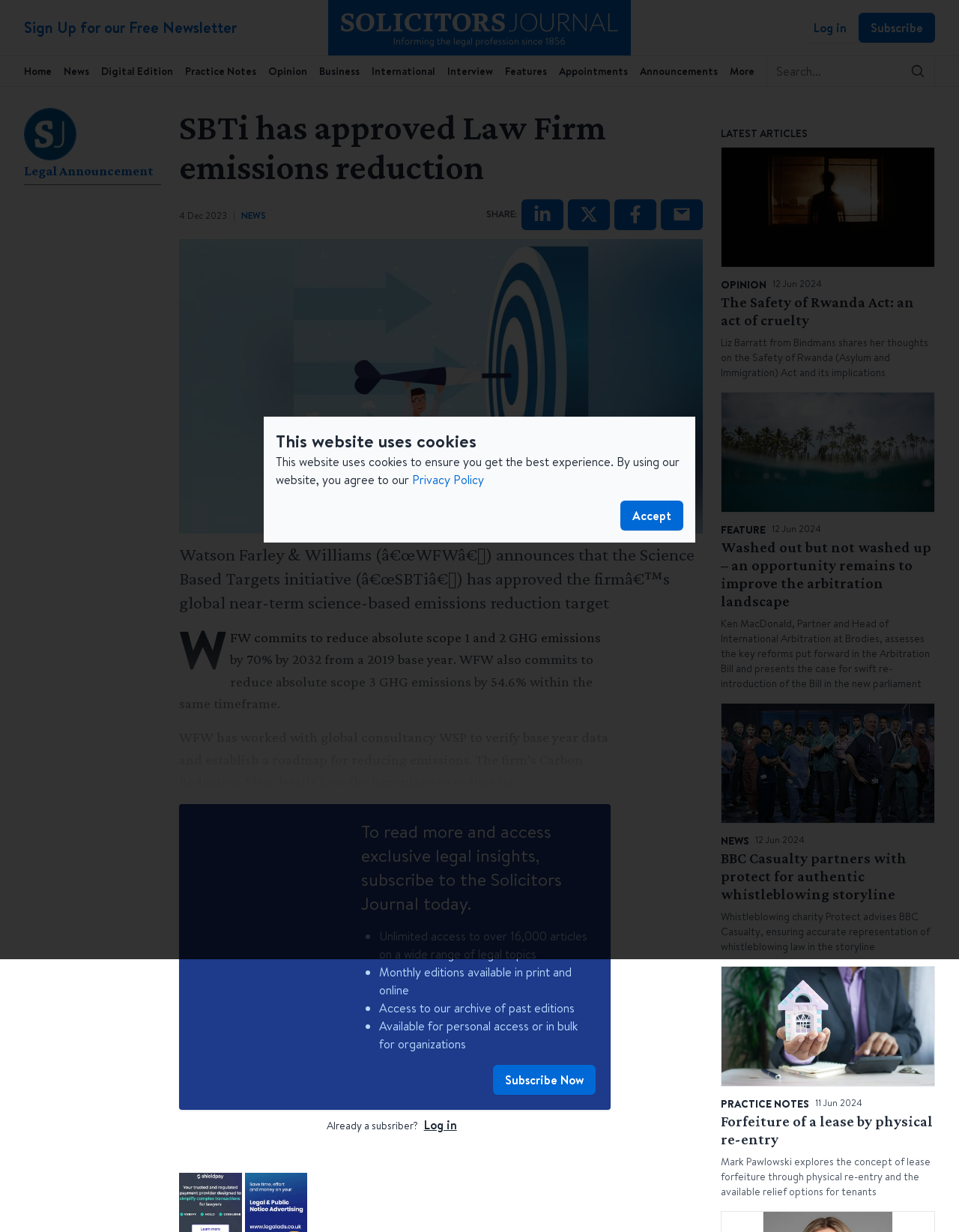Elaborate on the information and visuals displayed on the webpage.

This webpage is from the Solicitors Journal, a legal news and information website. At the top of the page, there is a navigation bar with links to various sections of the website, including "Home", "News", "Digital Edition", and more. On the top right, there is a search box and a button to log in or subscribe.

Below the navigation bar, there is a prominent article with a heading that reads "SBTi has approved Law Firm emissions reduction". The article has a figure with an image related to the topic. The text of the article is divided into several paragraphs, with headings and static text describing the approval of Watson Farley & Williams' global near-term science-based emissions reduction target by the Science Based Targets initiative.

To the right of the article, there are social media sharing links, including LinkedIn, X (formerly Twitter), Facebook, and email. Below the article, there is a call-to-action to subscribe to the Solicitors Journal, with a list of benefits, including unlimited access to over 16,000 articles, monthly editions in print and online, and access to the archive of past editions.

Further down the page, there is a section titled "LATEST ARTICLES" with two article previews. Each preview has a figure with an image, a heading, and a brief summary of the article. The articles are from the "OPINION" and "FEATURE" sections, respectively.

Throughout the page, there are various buttons, links, and images, including a logo of the Solicitors Journal at the top left, a "Sign Up for our Free Newsletter" link, and a "Subscribe Now" button.